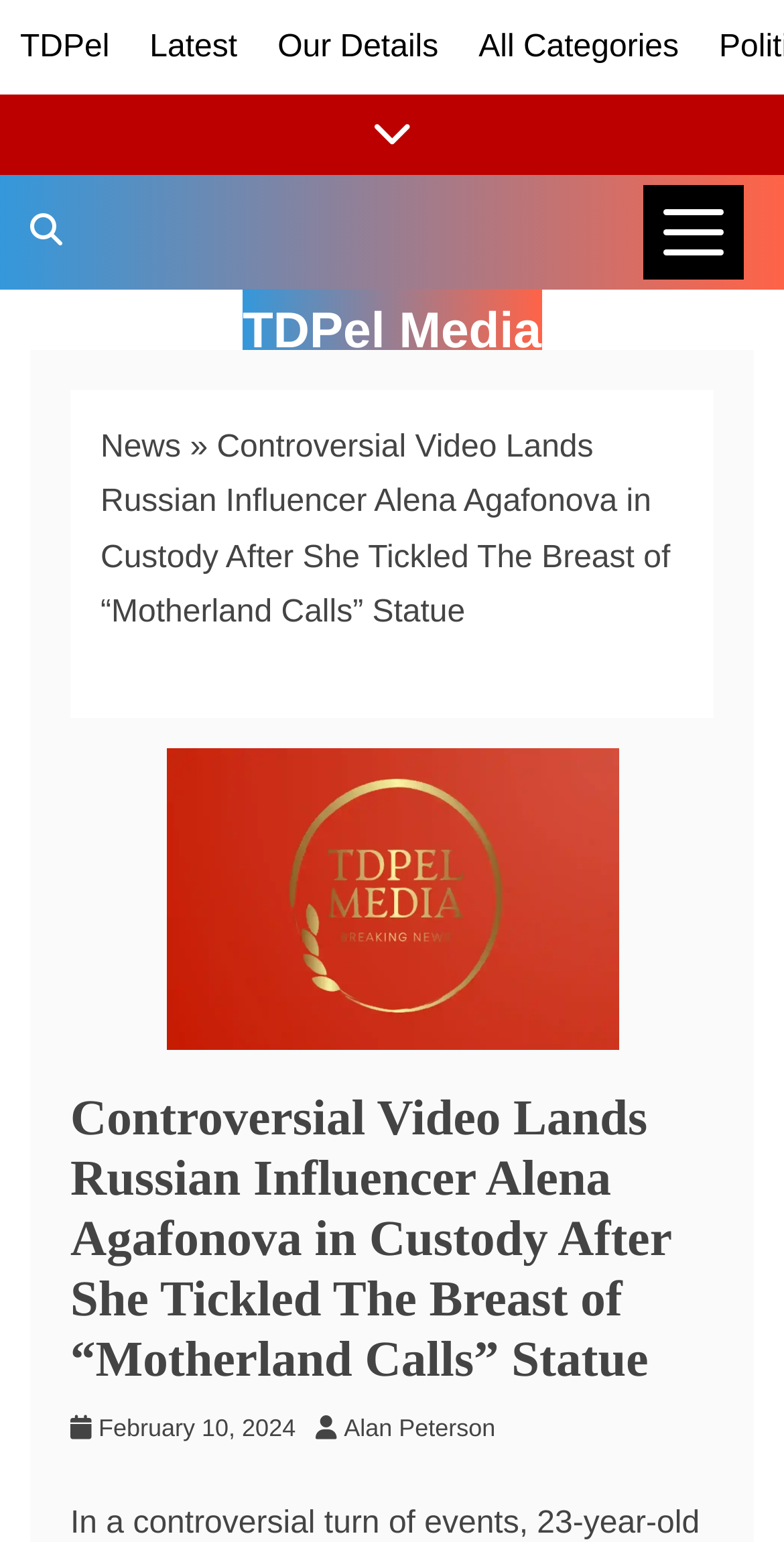Using details from the image, please answer the following question comprehensively:
What is the date of the current news article?

I looked at the article header and found the date of the article, 'February 10, 2024', which is linked and located below the article title.